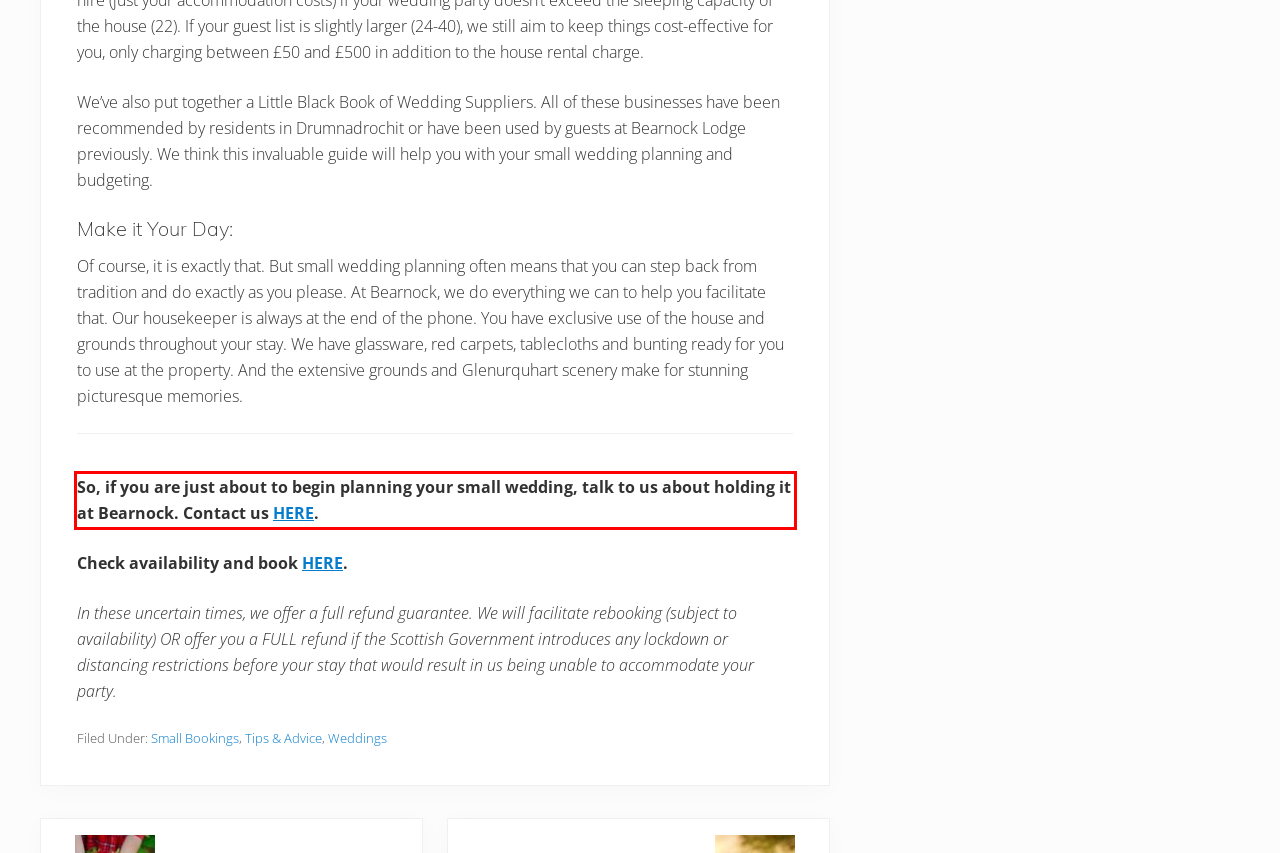From the screenshot of the webpage, locate the red bounding box and extract the text contained within that area.

So, if you are just about to begin planning your small wedding, talk to us about holding it at Bearnock. Contact us HERE.